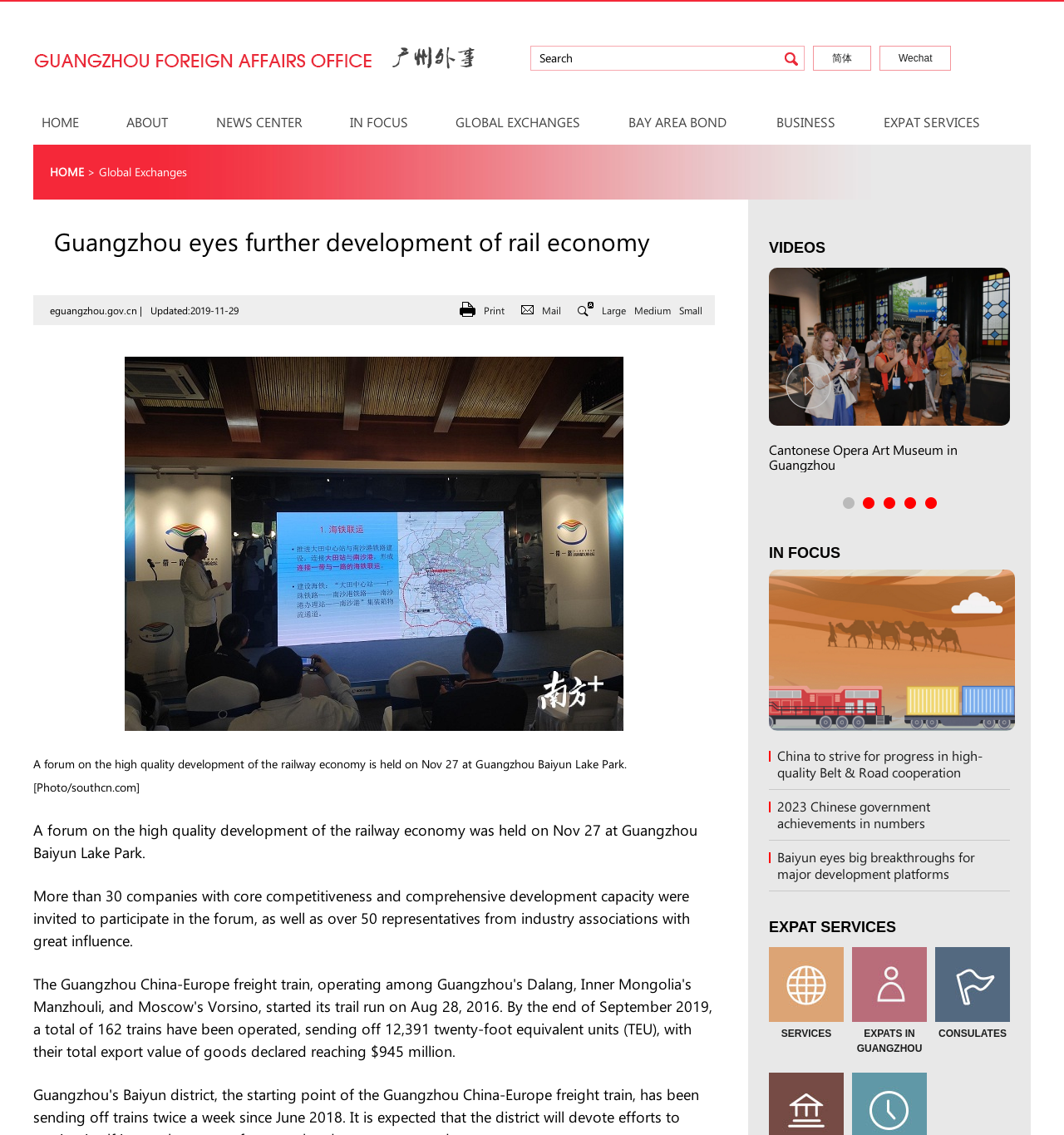Based on the element description Connectivity Part 2: Historical Background, identify the bounding box of the UI element in the given webpage screenshot. The coordinates should be in the format (top-left x, top-left y, bottom-right x, bottom-right y) and must be between 0 and 1.

None